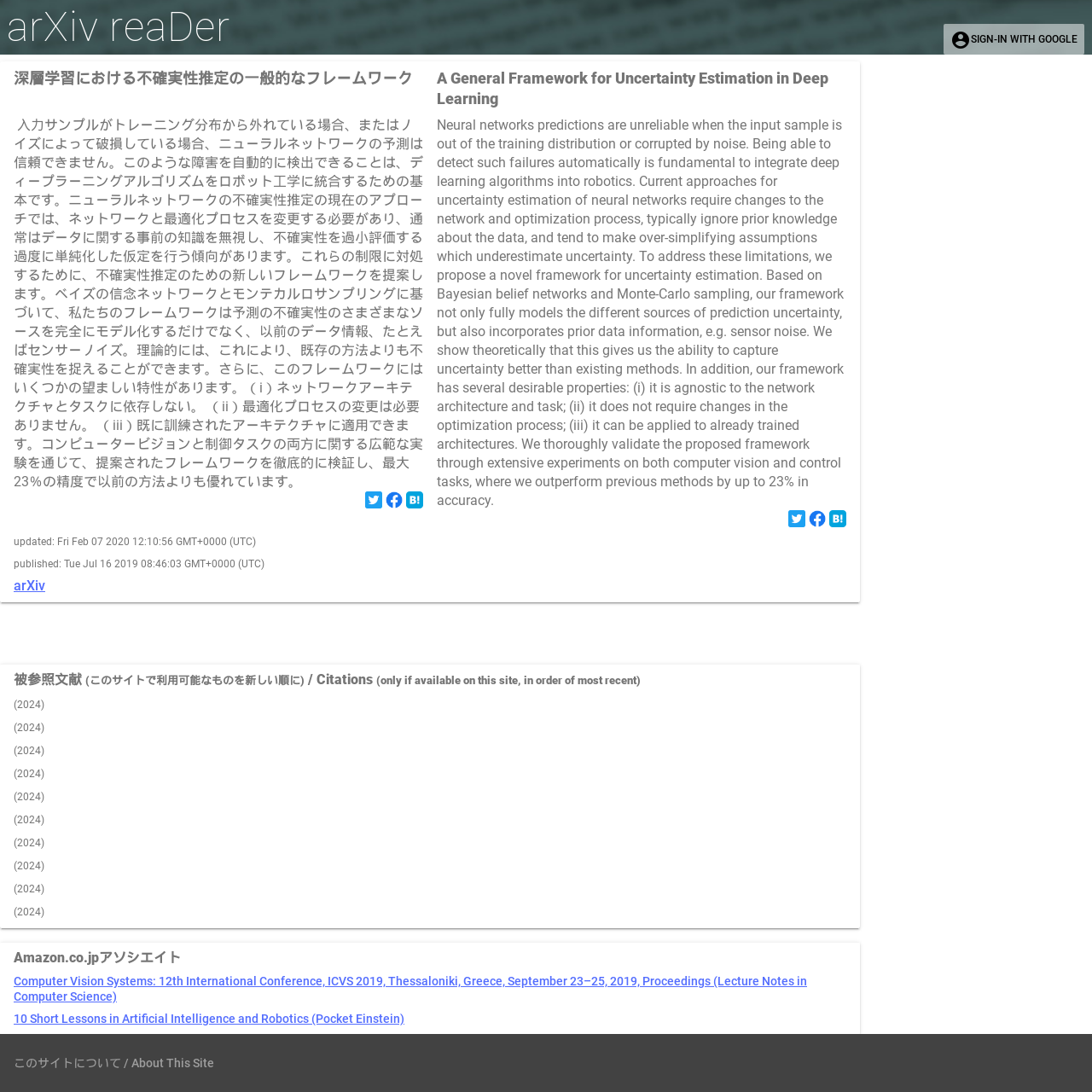What is the main topic of this webpage?
Refer to the screenshot and answer in one word or phrase.

Uncertainty Estimation in Deep Learning